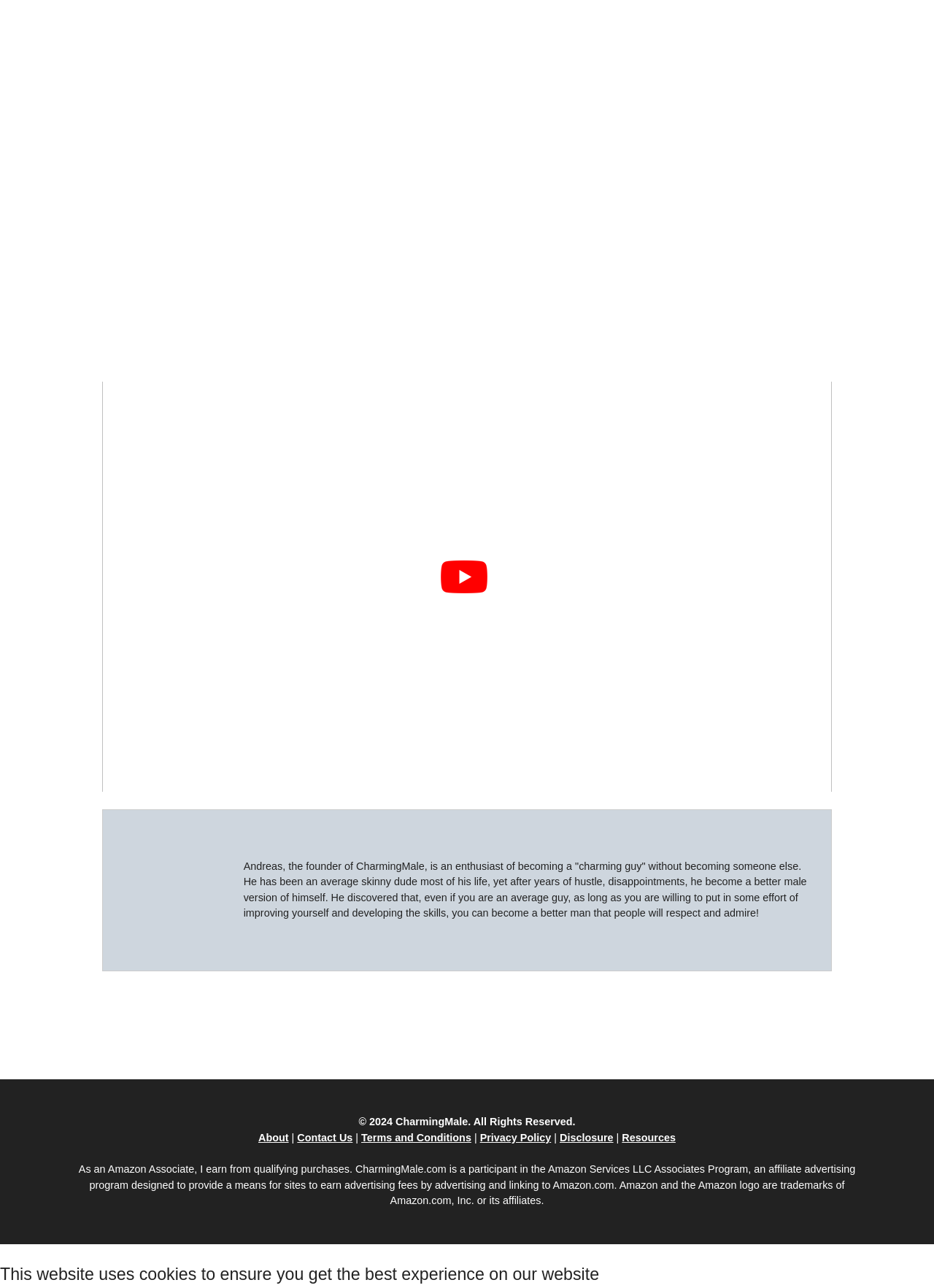What is the copyright year of the website?
Examine the webpage screenshot and provide an in-depth answer to the question.

The answer can be found in the StaticText element with the text '© 2024 CharmingMale. All Rights Reserved.'